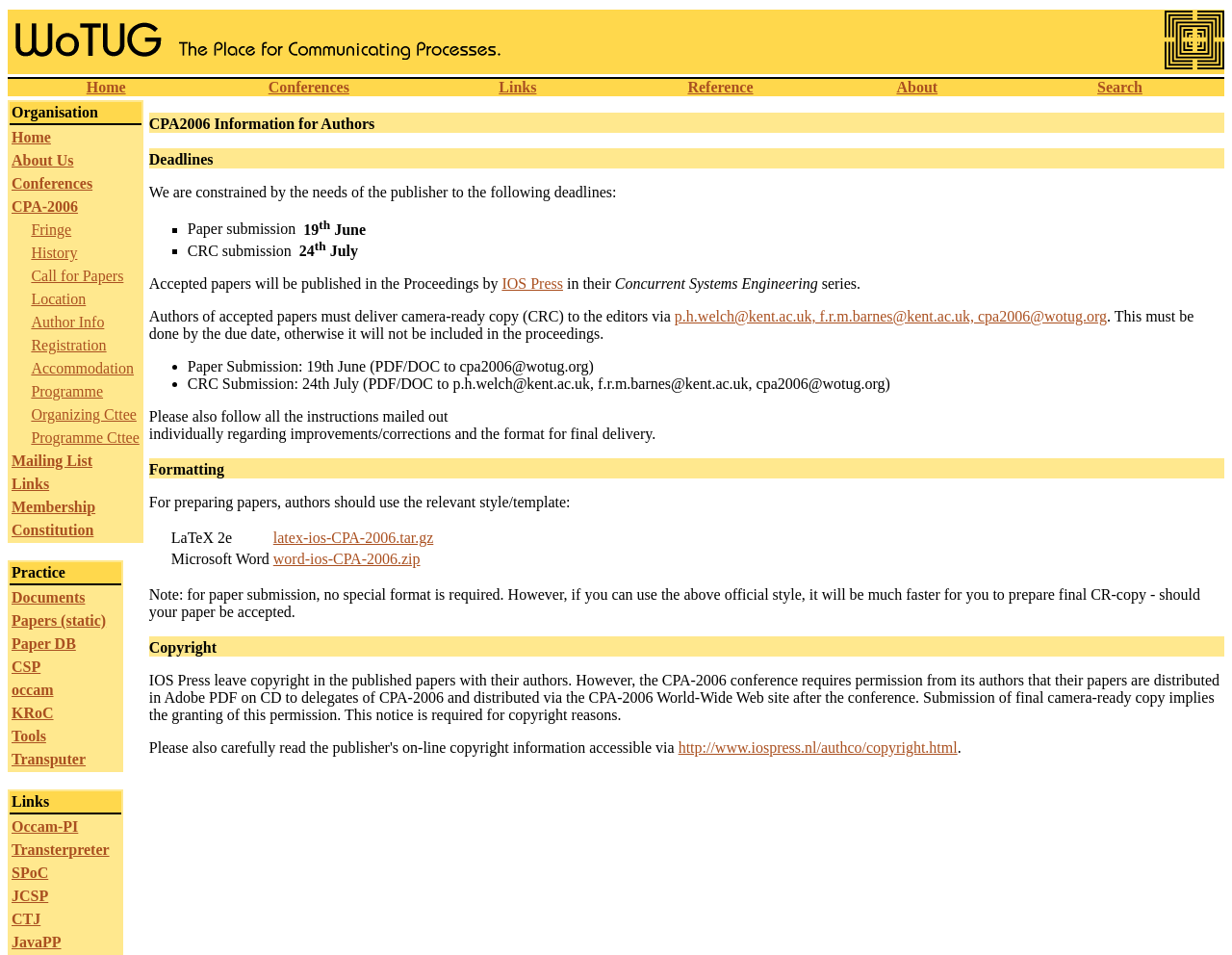Determine the bounding box coordinates of the clickable region to carry out the instruction: "Click on Home".

[0.07, 0.083, 0.102, 0.1]